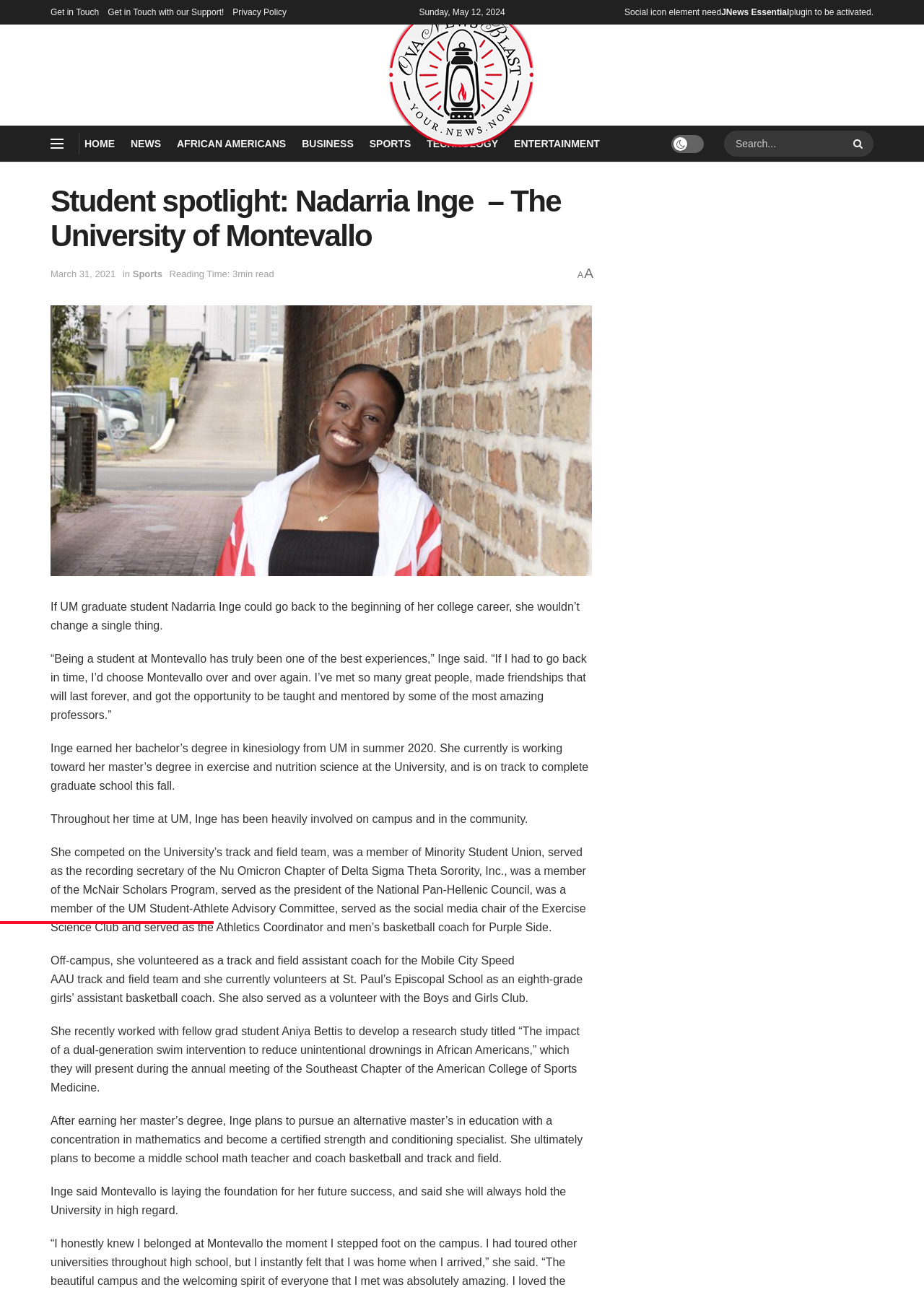What is the topic of the research study Nadarria Inge is working on?
Please respond to the question with as much detail as possible.

I found this information by reading the text 'She recently worked with fellow grad student Aniya Bettis to develop a research study titled “The impact of a dual-generation swim intervention to reduce unintentional drownings in African Americans,”...' which is located near the bottom of the webpage.